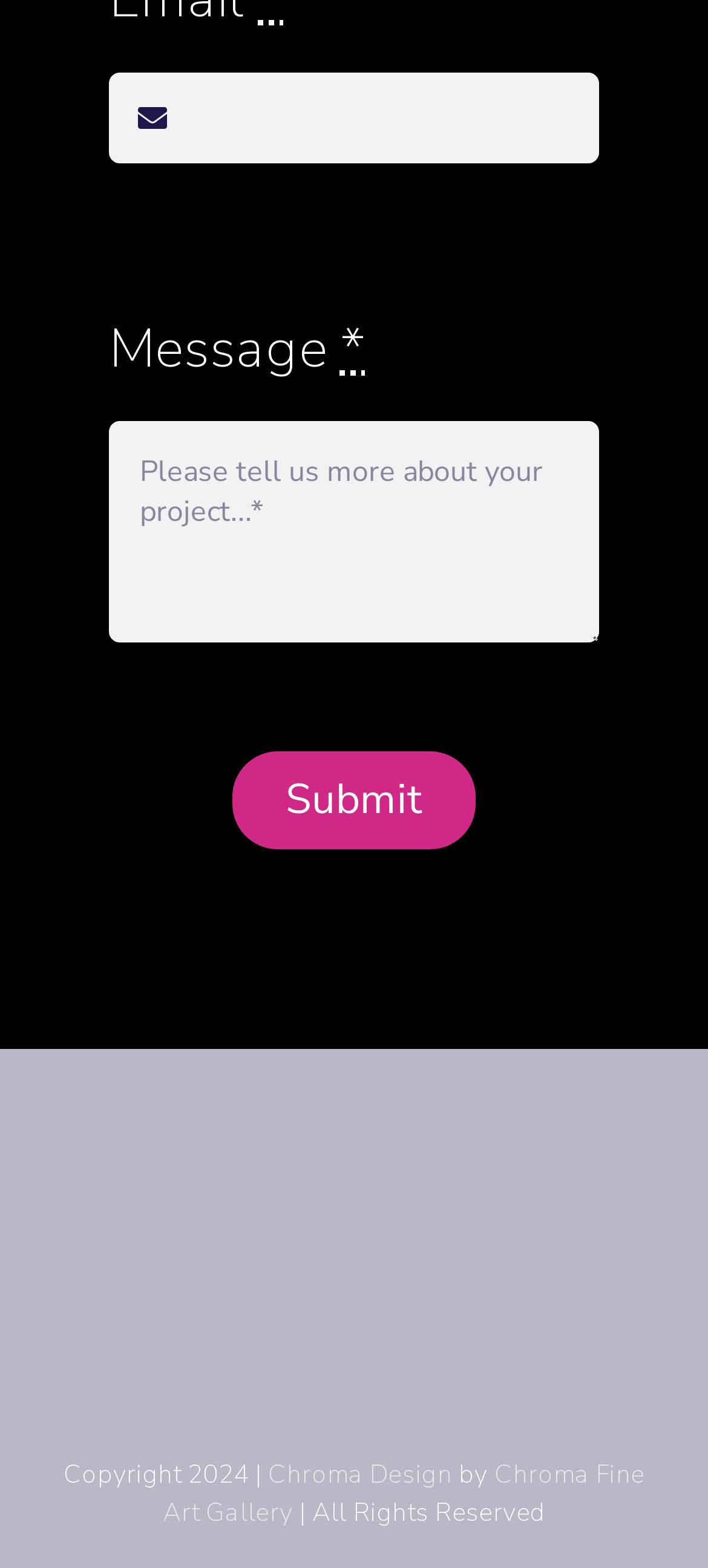Answer with a single word or phrase: 
What is the year mentioned in the copyright notice?

2024